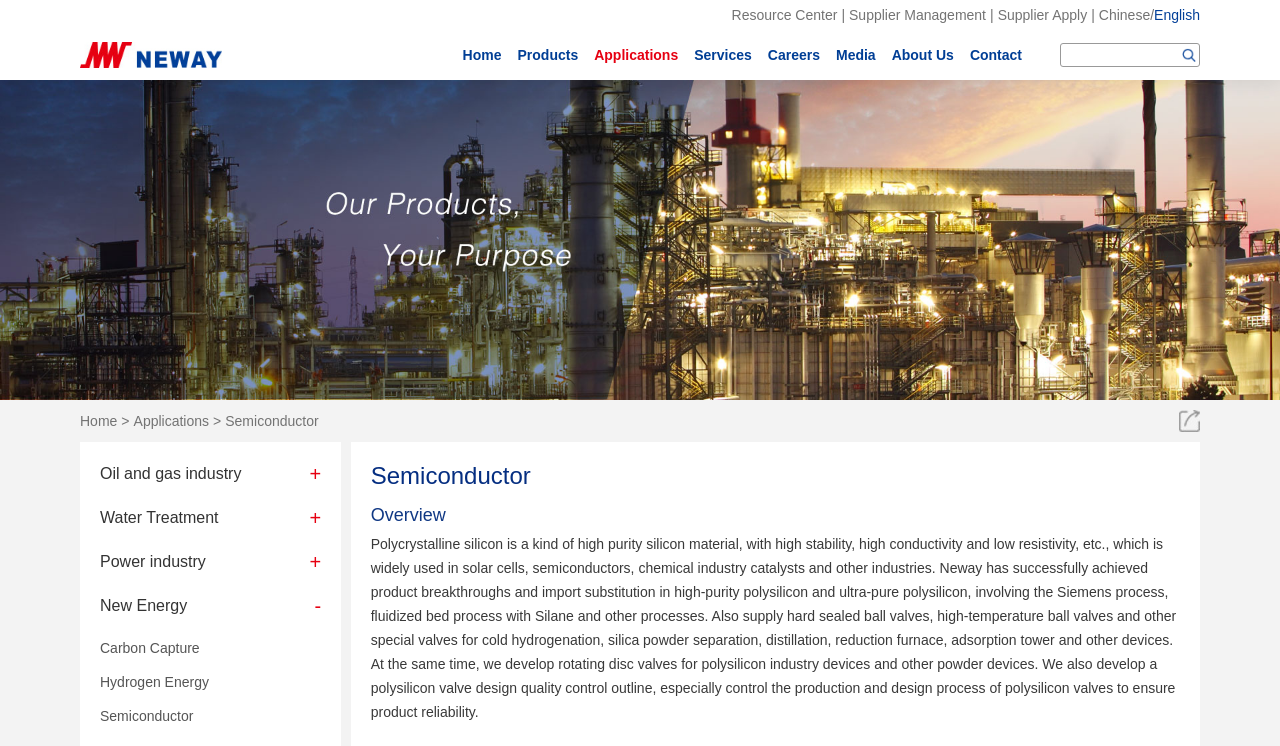Give a concise answer of one word or phrase to the question: 
What industries use polycrystalline silicon?

Solar cells, semiconductors, chemical industry